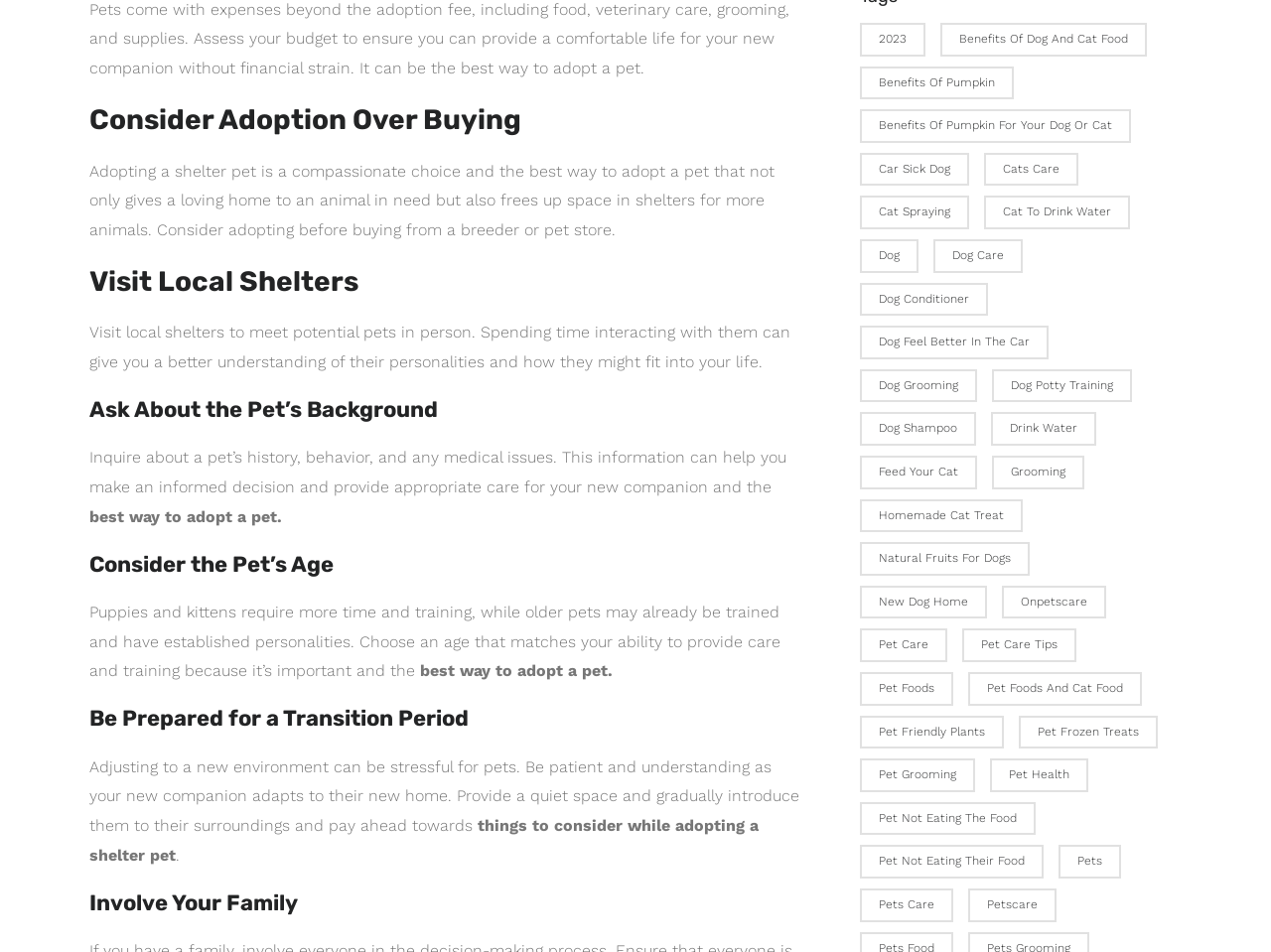Determine the bounding box for the HTML element described here: "title="Visit our Instagram page"". The coordinates should be given as [left, top, right, bottom] with each number being a float between 0 and 1.

None